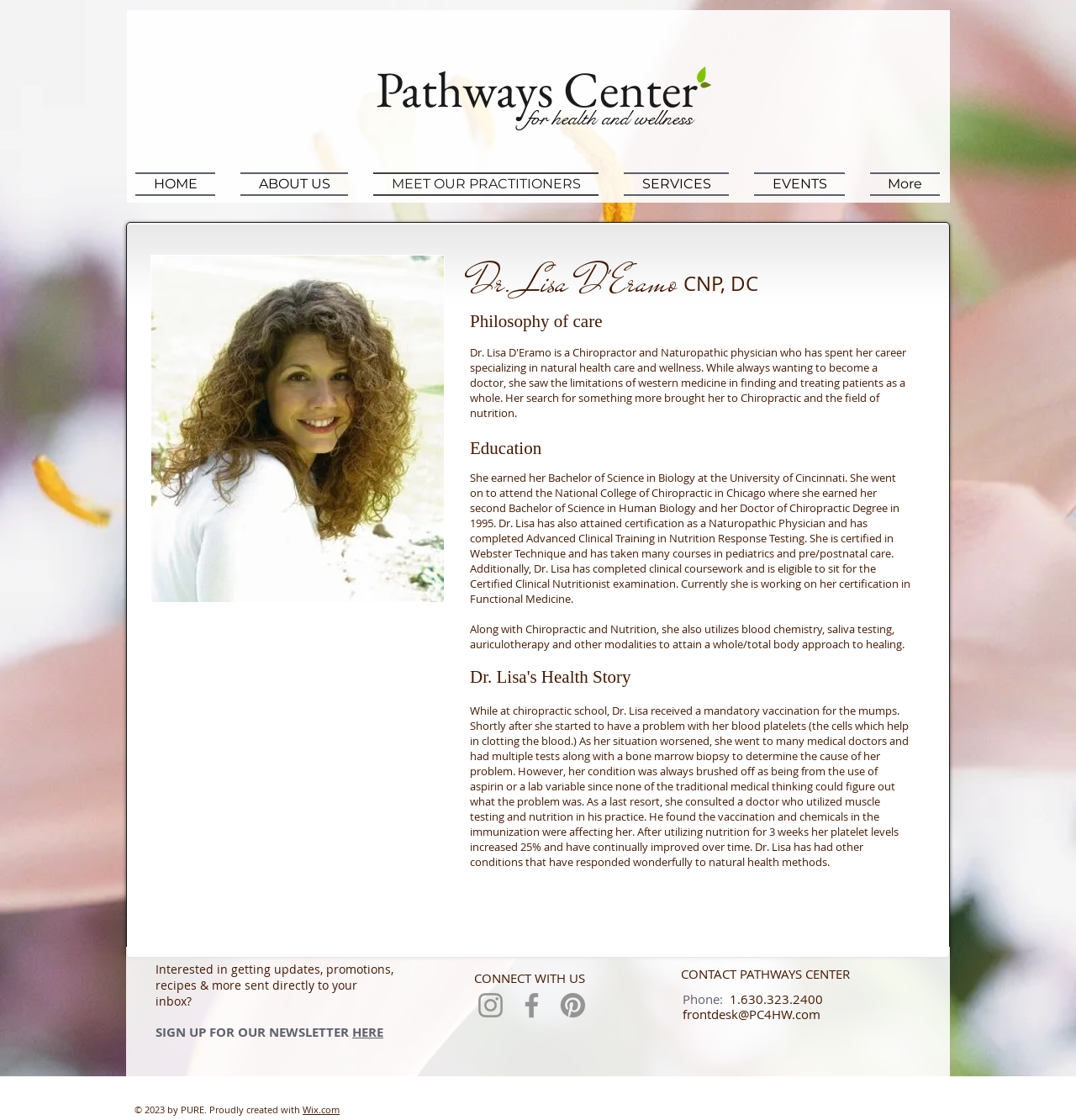Based on the visual content of the image, answer the question thoroughly: What is the name of the university where Dr. Lisa earned her Bachelor of Science in Biology?

I determined the answer by reading the text that describes Dr. Lisa's education, which mentions that she earned her Bachelor of Science in Biology at the University of Cincinnati.